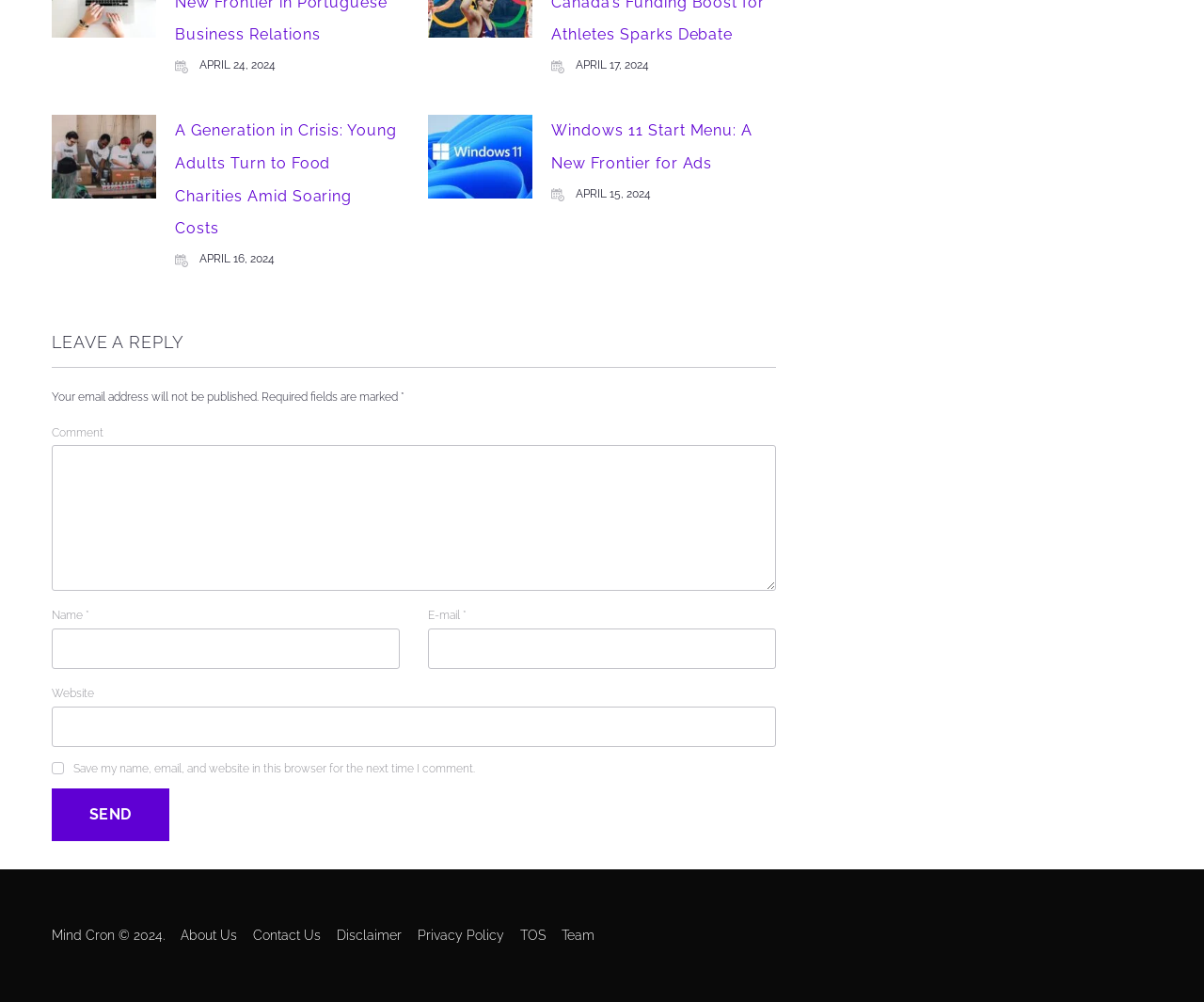Please identify the bounding box coordinates of the area I need to click to accomplish the following instruction: "Enter your comment".

[0.043, 0.444, 0.645, 0.59]